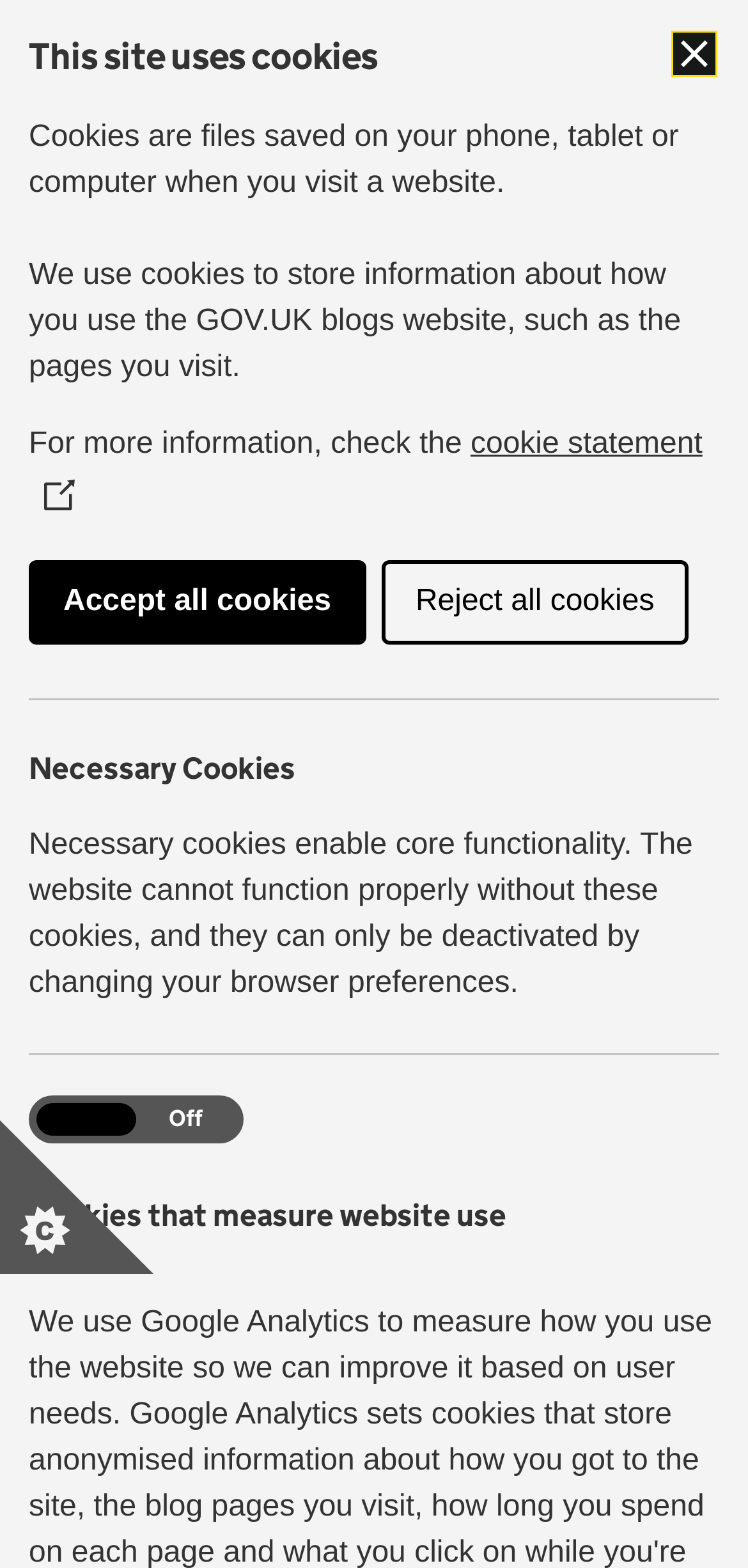Please identify the bounding box coordinates for the region that you need to click to follow this instruction: "Skip to main content".

[0.0, 0.0, 0.079, 0.026]